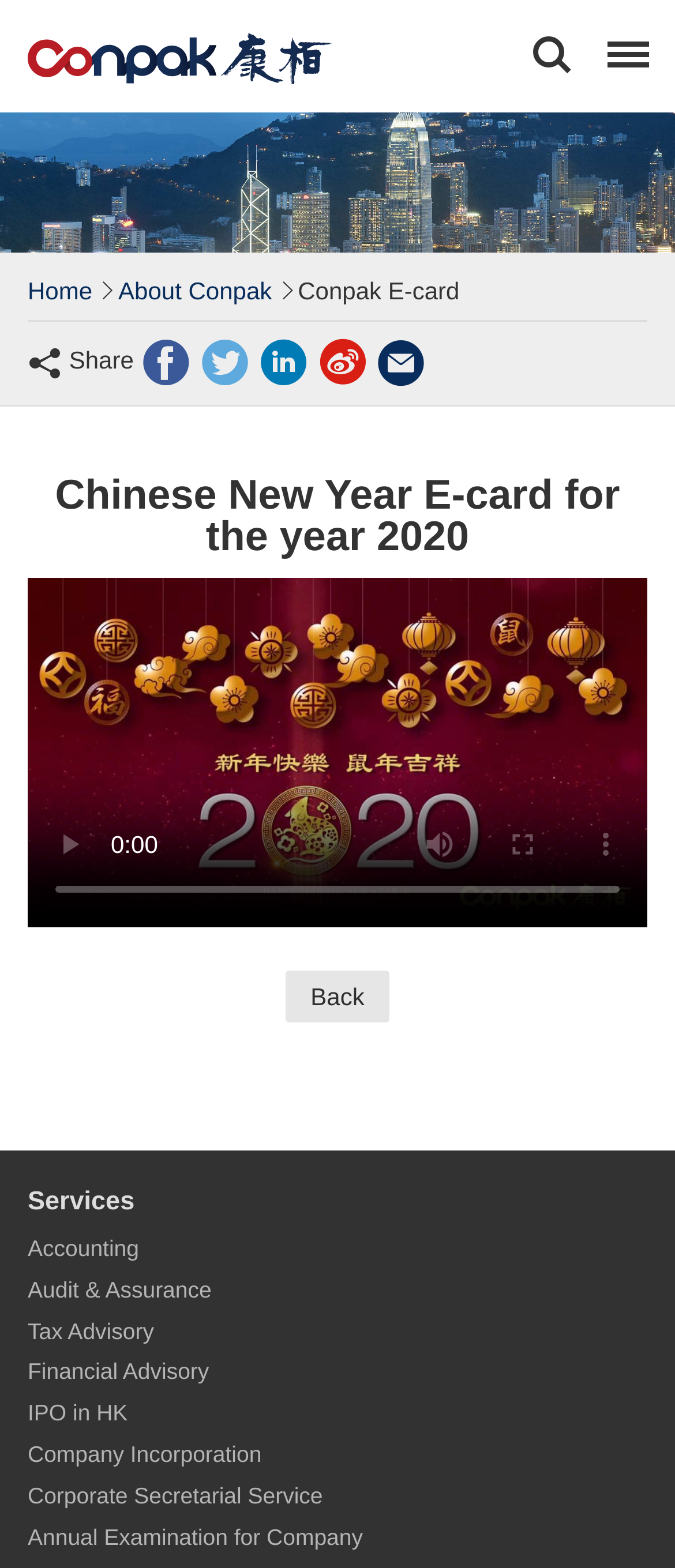Please specify the bounding box coordinates for the clickable region that will help you carry out the instruction: "Play the video".

[0.041, 0.512, 0.164, 0.565]